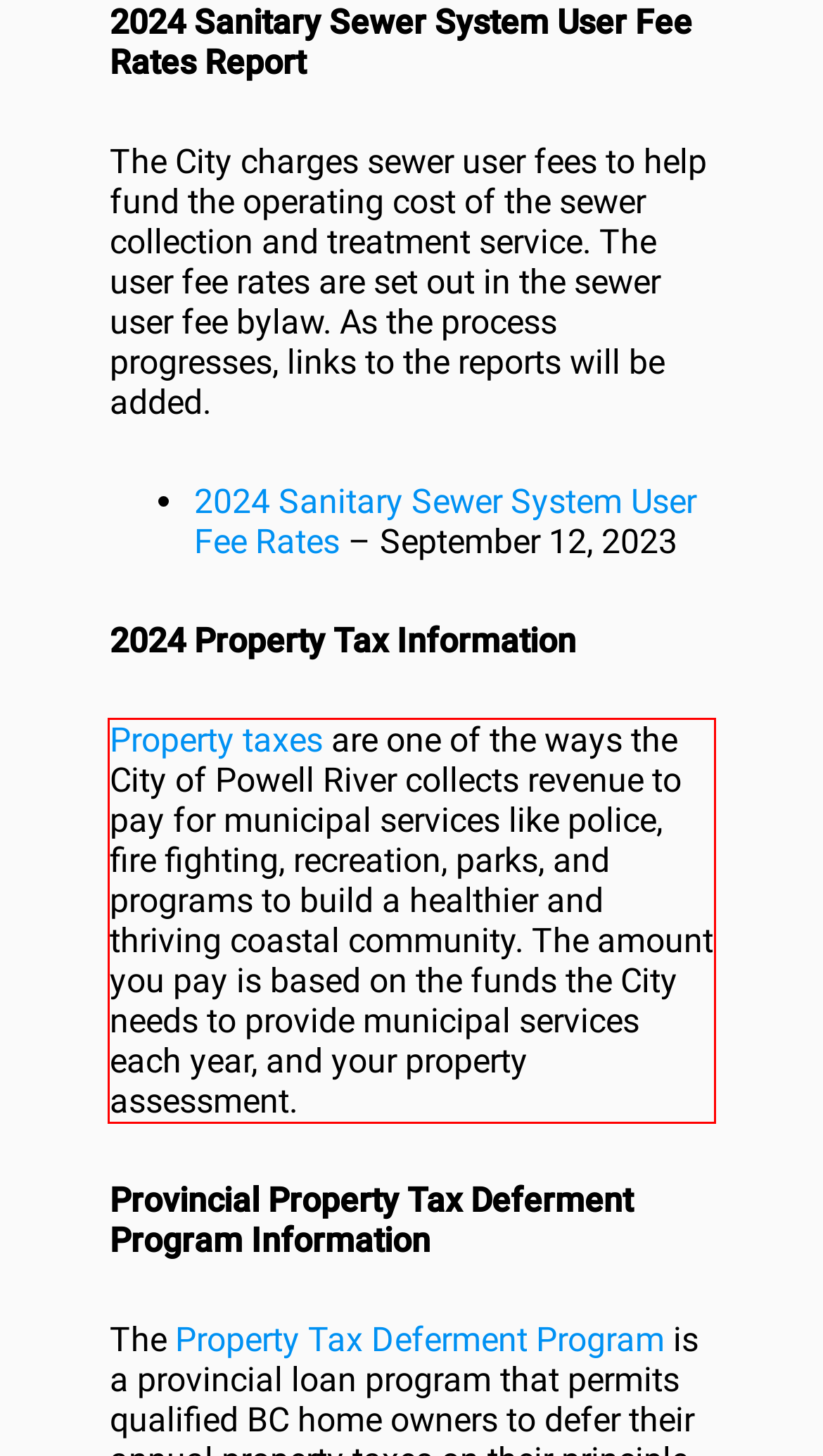Given the screenshot of the webpage, identify the red bounding box, and recognize the text content inside that red bounding box.

Property taxes are one of the ways the City of Powell River collects revenue to pay for municipal services like police, fire fighting, recreation, parks, and programs to build a healthier and thriving coastal community. The amount you pay is based on the funds the City needs to provide municipal services each year, and your property assessment.